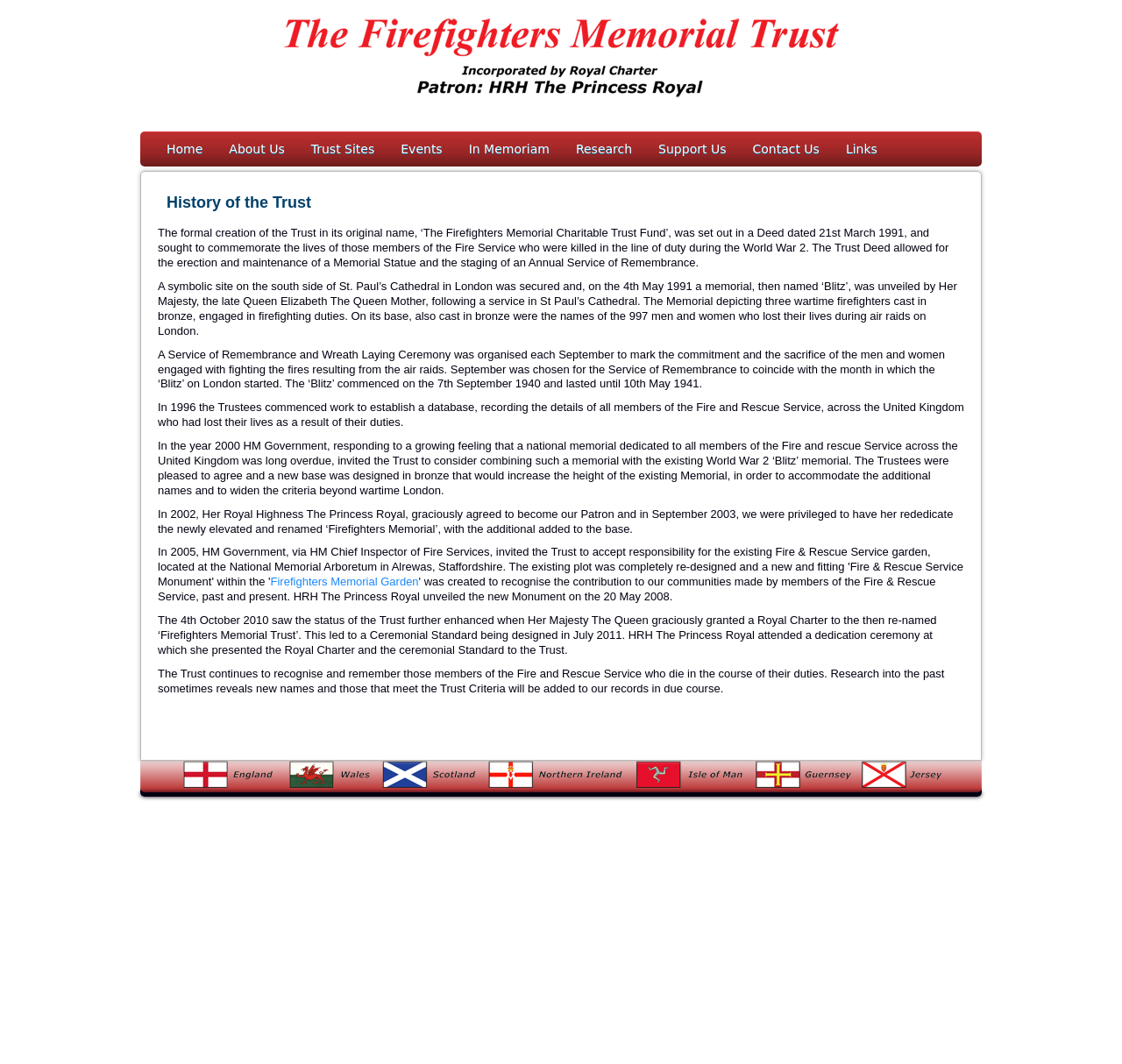Determine the coordinates of the bounding box for the clickable area needed to execute this instruction: "Read about the 'History of the Trust'".

[0.145, 0.177, 0.855, 0.205]